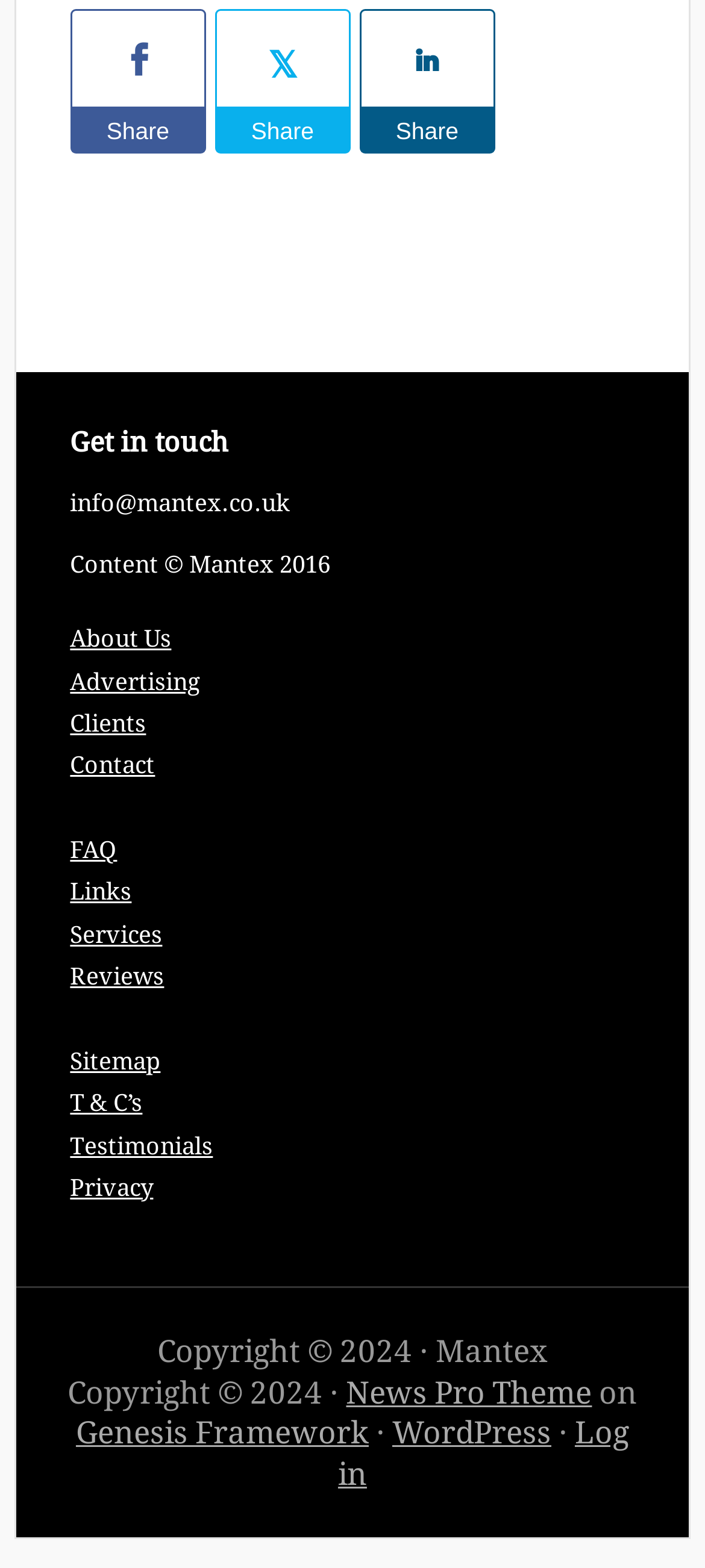Highlight the bounding box coordinates of the element you need to click to perform the following instruction: "Log in."

[0.479, 0.902, 0.892, 0.951]